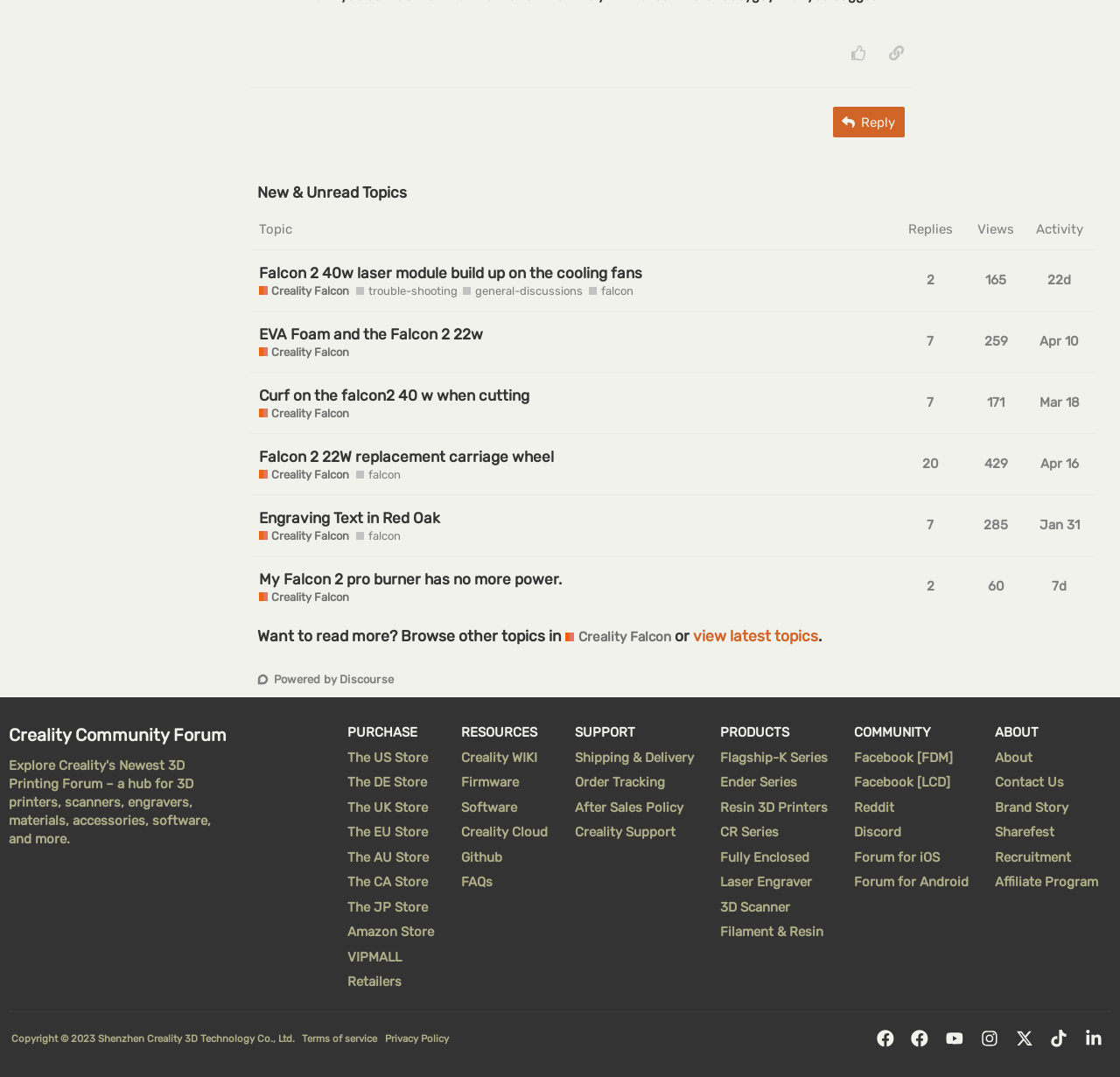What is the function of the 'Like this post' button?
Could you answer the question in a detailed manner, providing as much information as possible?

The 'Like this post' button is located at the top of the page, and its function is to allow users to show their appreciation for a post by clicking on it, which will likely increment a like counter.